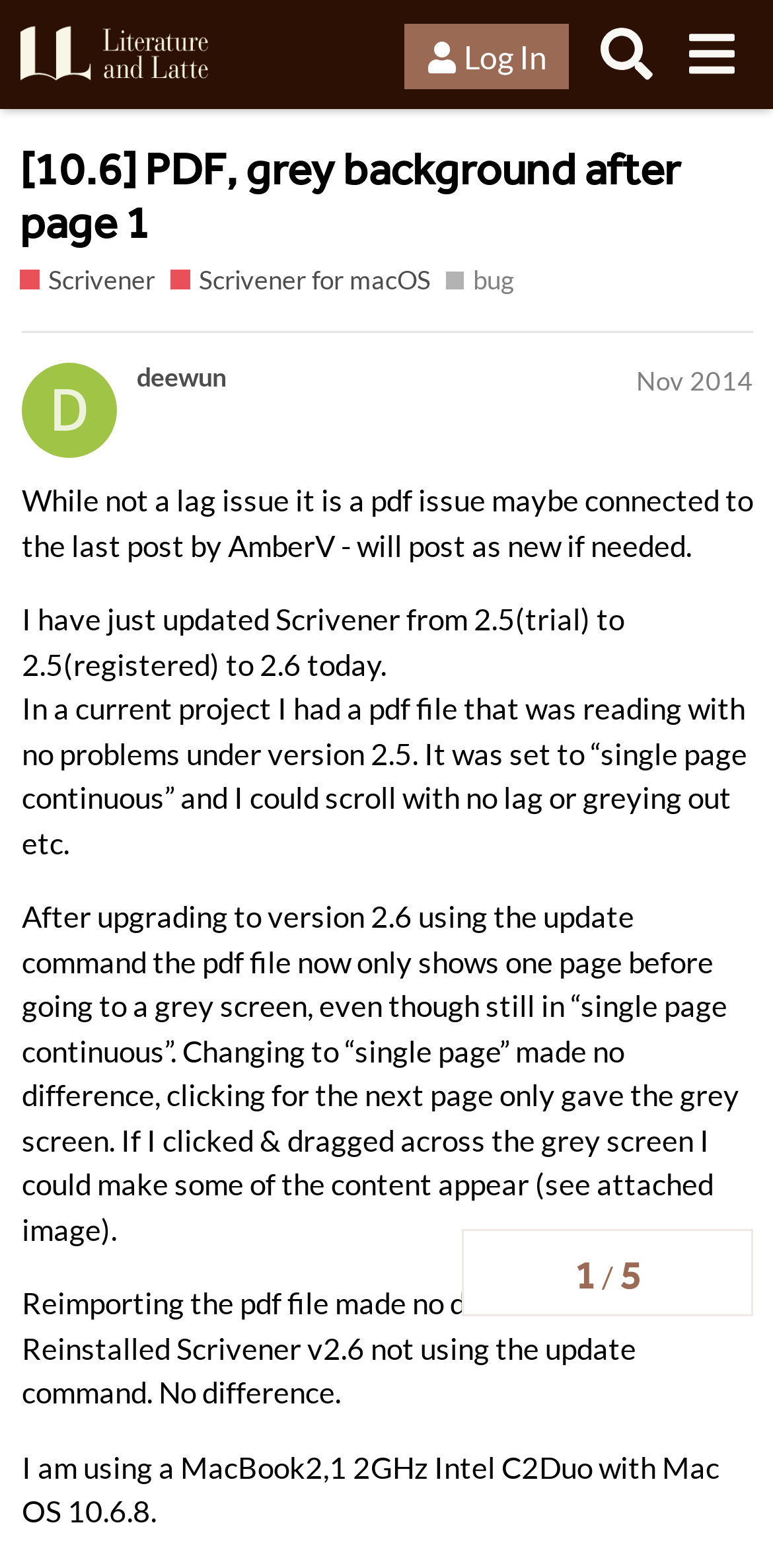What is the version of Scrivener being discussed?
Could you answer the question in a detailed manner, providing as much information as possible?

The version of Scrivener being discussed can be found in the text, where it says 'I have just updated Scrivener from 2.5(trial) to 2.5(registered) to 2.6 today'.